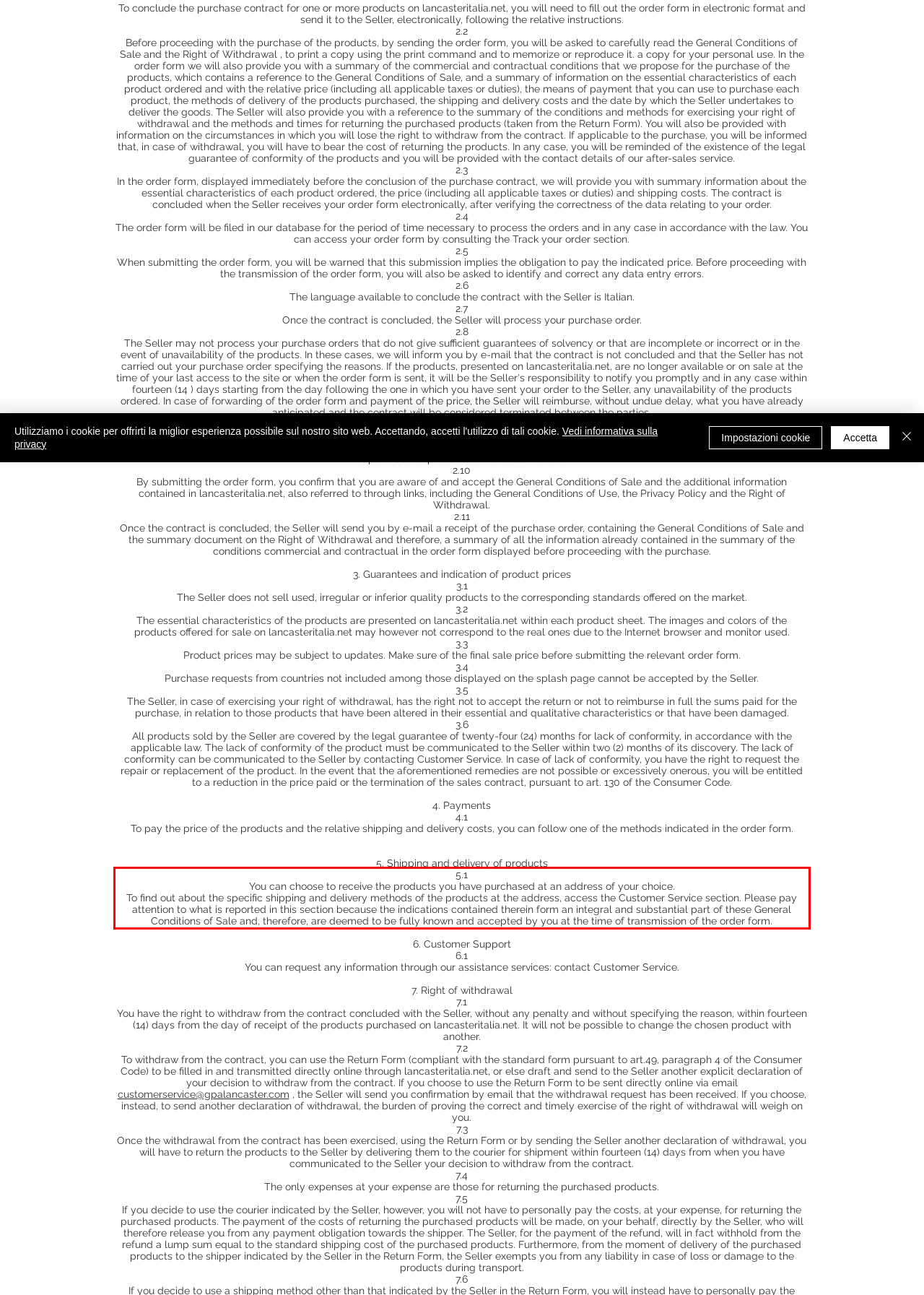Using the provided screenshot of a webpage, recognize and generate the text found within the red rectangle bounding box.

5.1 You can choose to receive the products you have purchased at an address of your choice. To find out about the specific shipping and delivery methods of the products at the address, access the Customer Service section. Please pay attention to what is reported in this section because the indications contained therein form an integral and substantial part of these General Conditions of Sale and, therefore, are deemed to be fully known and accepted by you at the time of transmission of the order form.